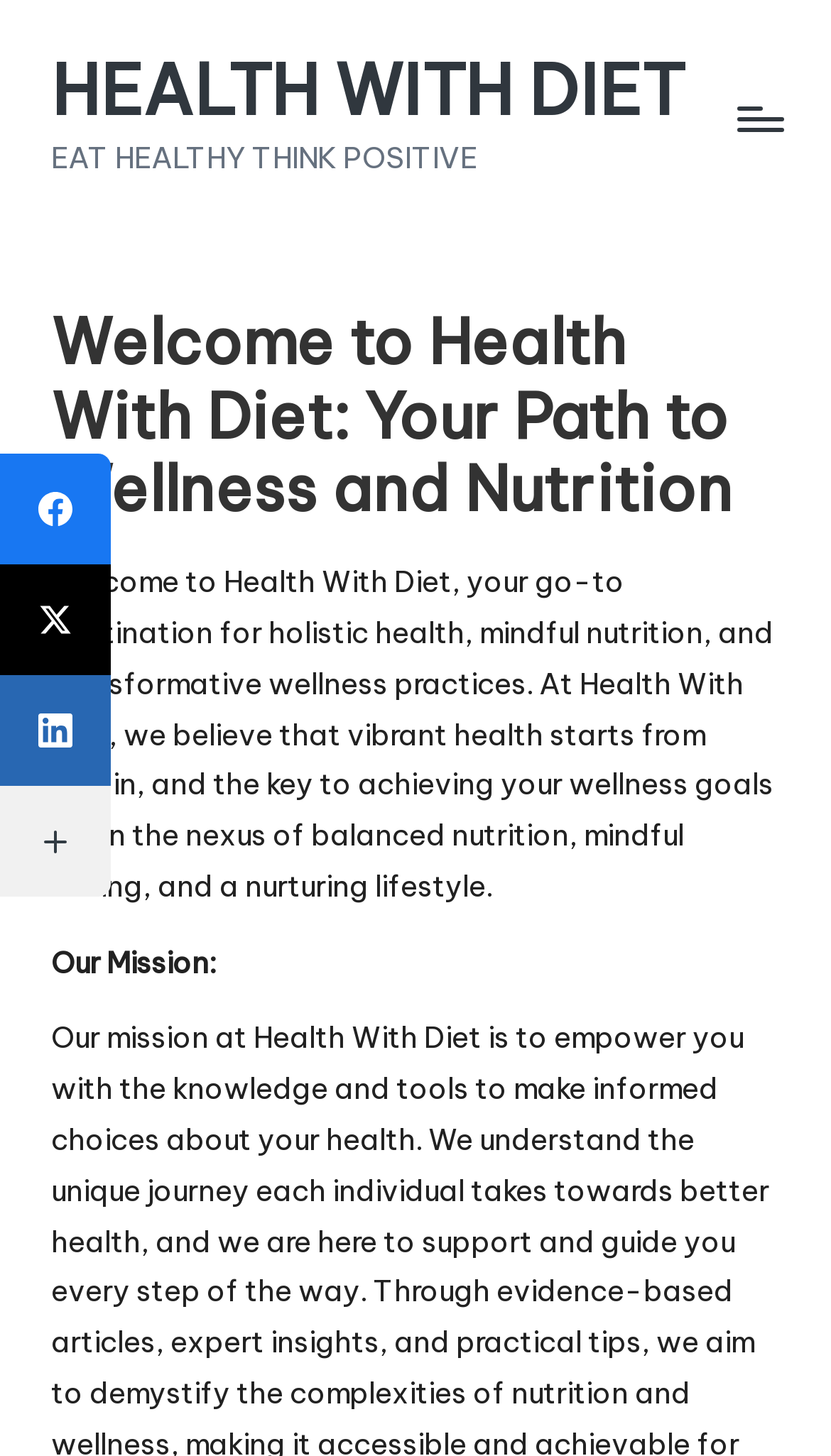What is the mission of Health With Diet?
Using the image, give a concise answer in the form of a single word or short phrase.

Not specified